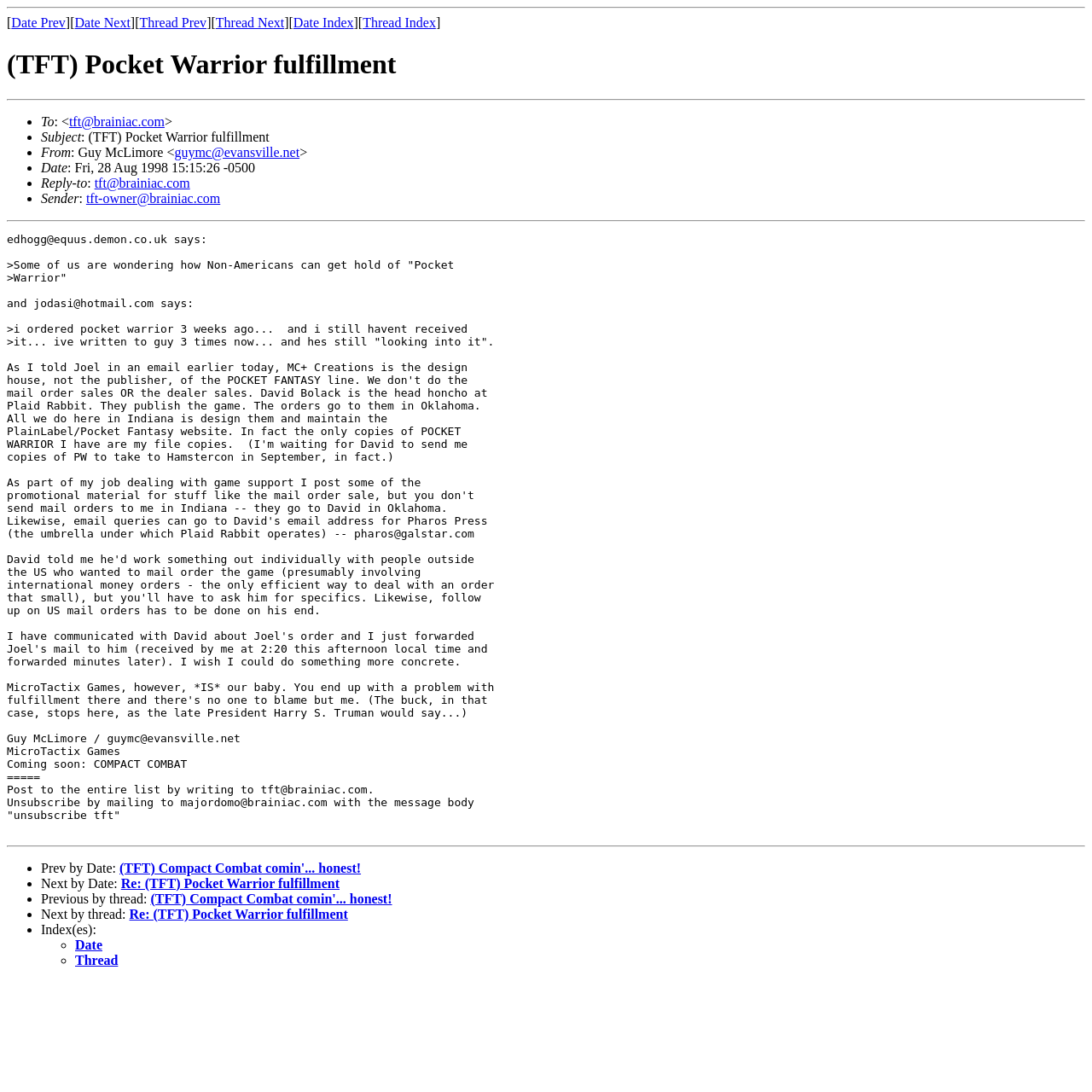Indicate the bounding box coordinates of the element that must be clicked to execute the instruction: "Click on 'guymc@evansville.net'". The coordinates should be given as four float numbers between 0 and 1, i.e., [left, top, right, bottom].

[0.16, 0.133, 0.274, 0.146]